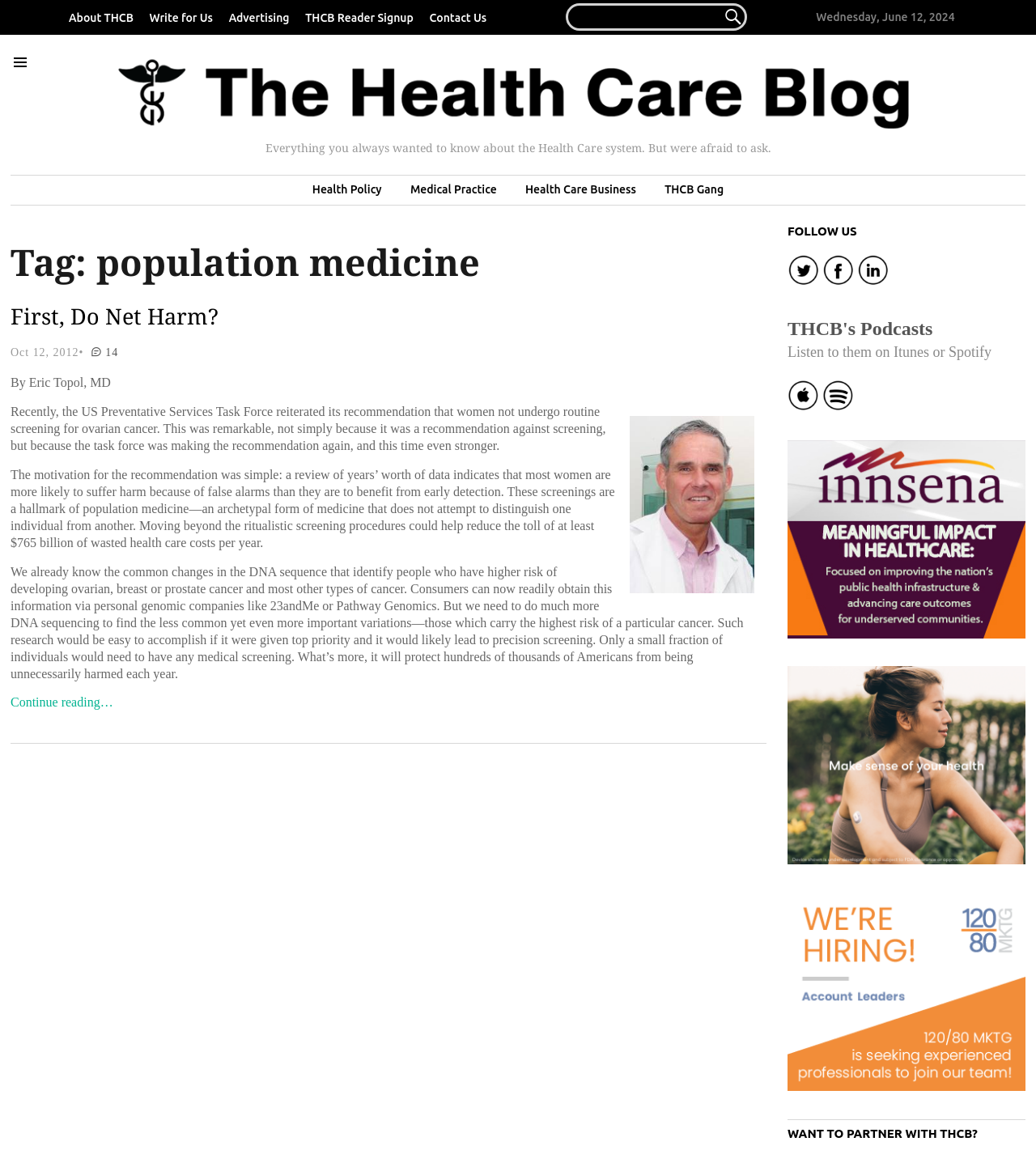What is the date of the article 'First, Do Net Harm?'?
Please give a detailed answer to the question using the information shown in the image.

I found the date of the article 'First, Do Net Harm?' by looking at the time element [190] which contains the static text 'Oct 12, 2012' [561]. This indicates the publication date of the article.